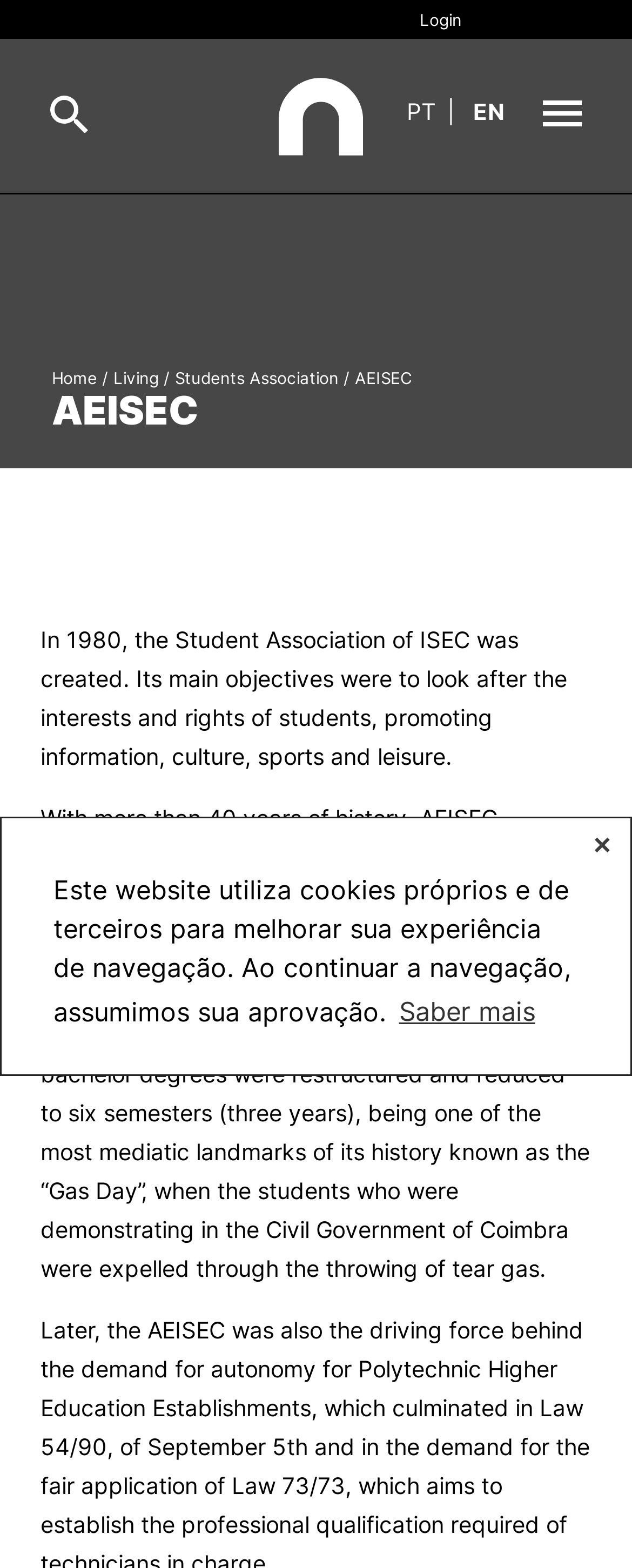Determine the bounding box coordinates (top-left x, top-left y, bottom-right x, bottom-right y) of the UI element described in the following text: Study

[0.062, 0.178, 0.938, 0.238]